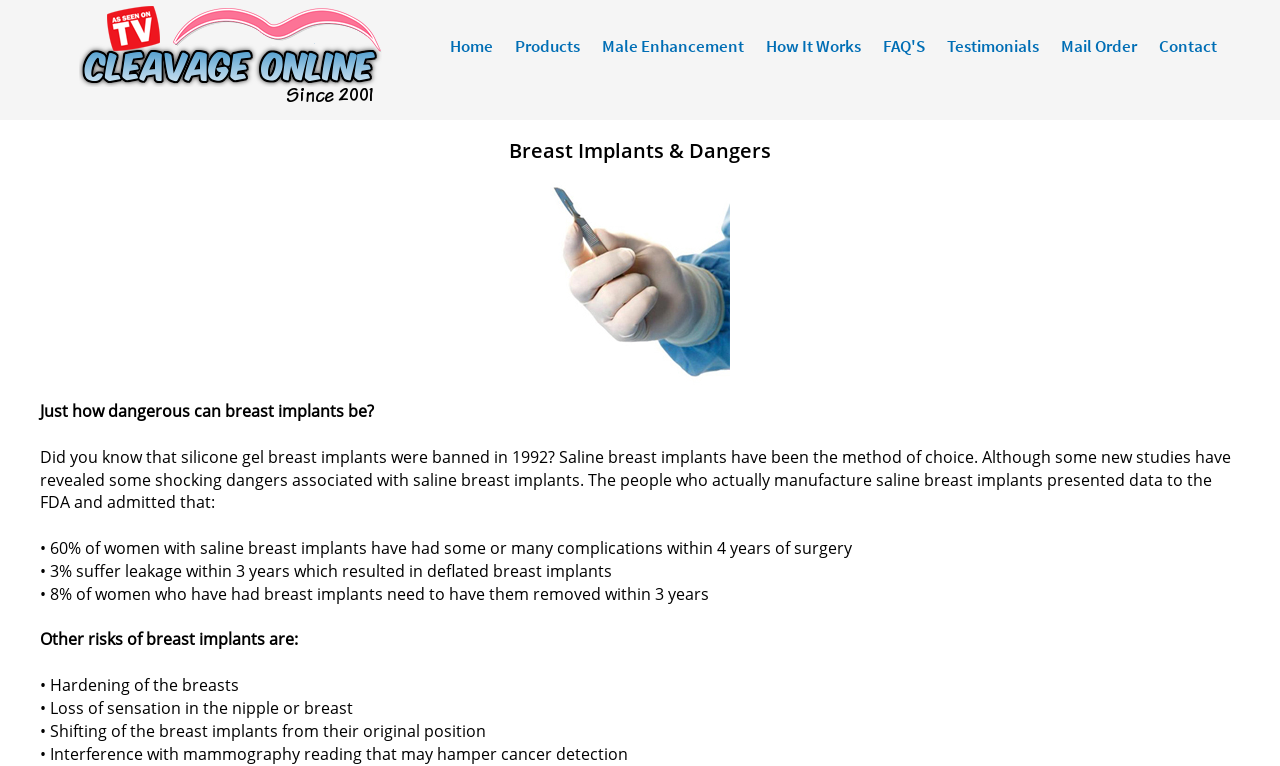Find the bounding box coordinates for the UI element that matches this description: "Mail Order".

[0.829, 0.046, 0.888, 0.074]